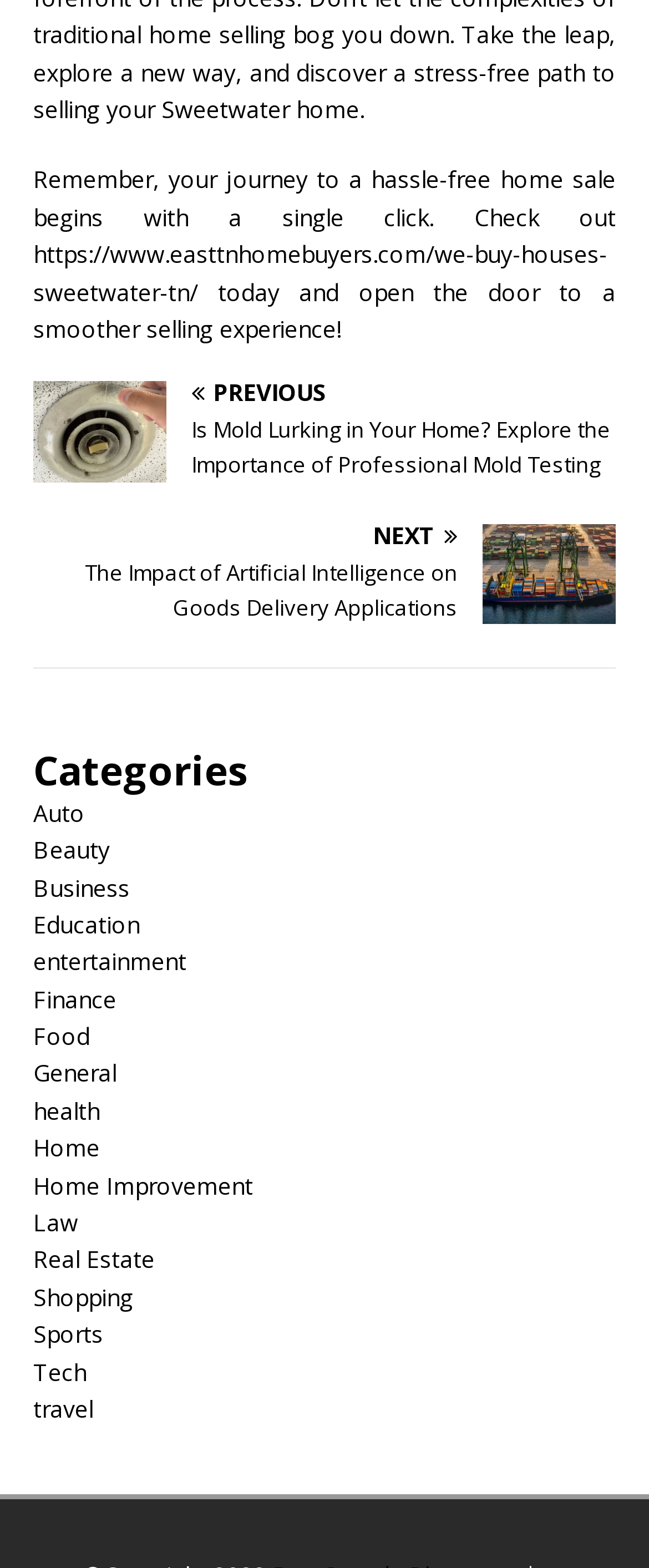Kindly provide the bounding box coordinates of the section you need to click on to fulfill the given instruction: "View the categories".

[0.051, 0.474, 0.949, 0.507]